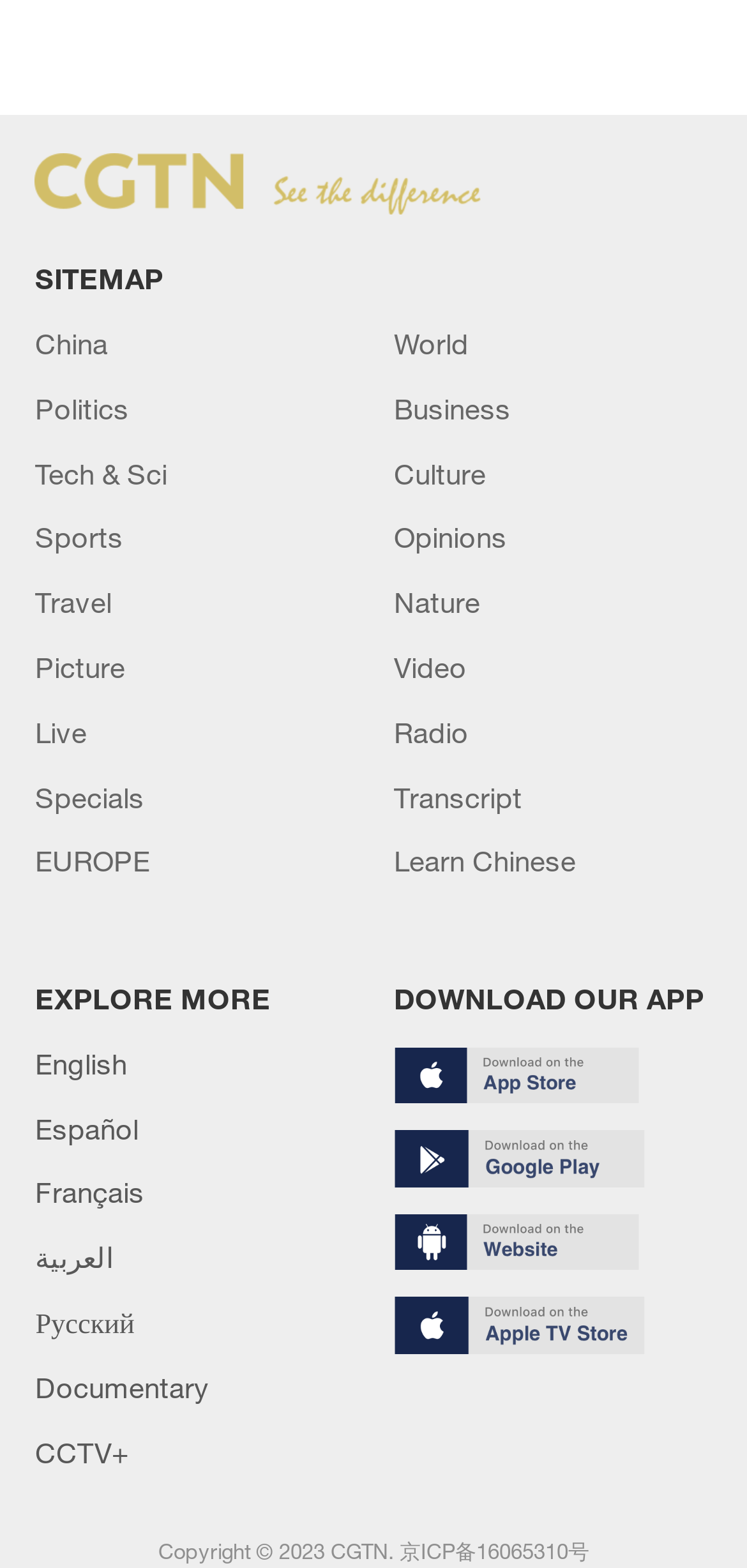Determine the bounding box coordinates of the region to click in order to accomplish the following instruction: "Download our app". Provide the coordinates as four float numbers between 0 and 1, specifically [left, top, right, bottom].

[0.527, 0.626, 0.943, 0.648]